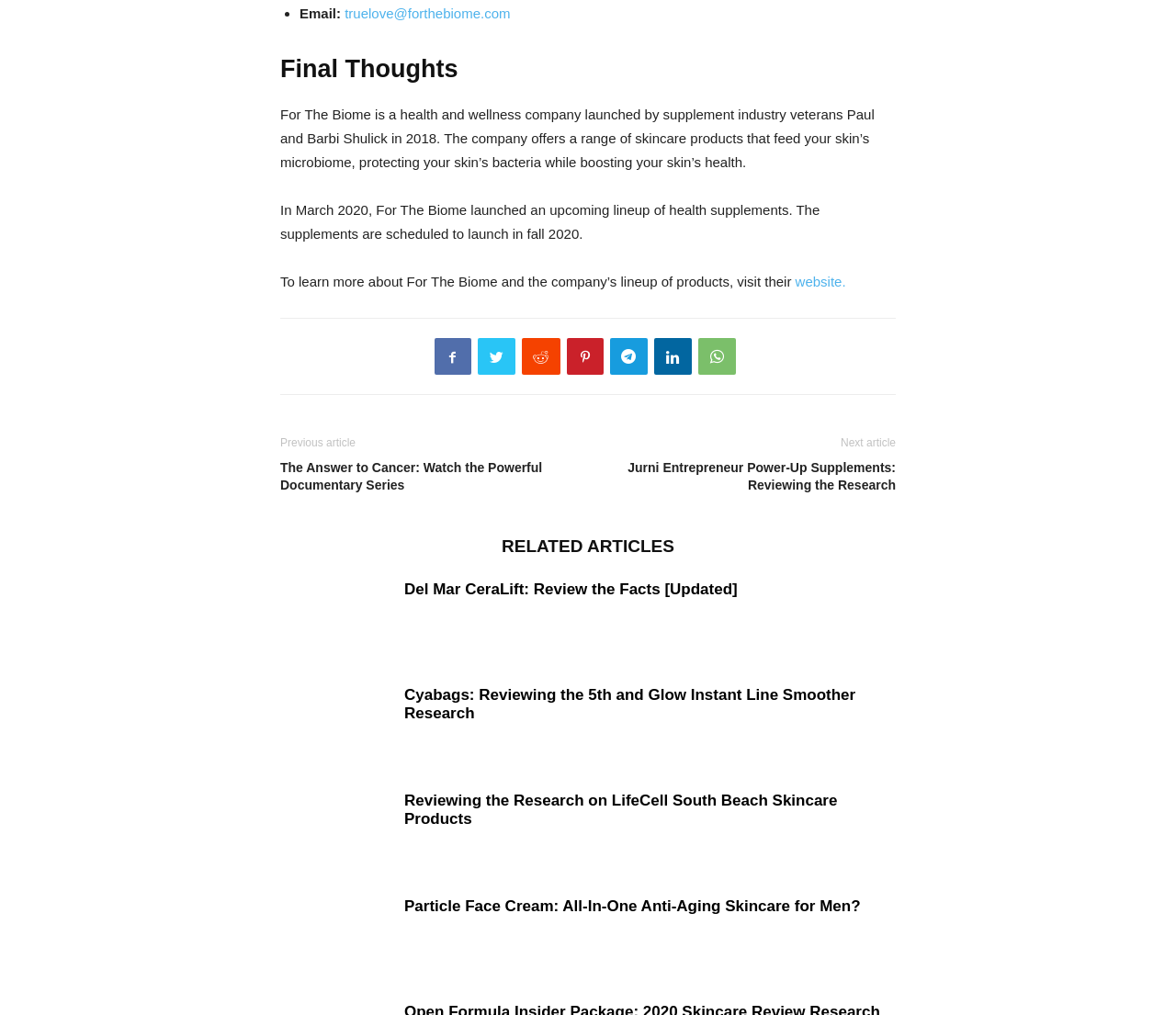Please indicate the bounding box coordinates of the element's region to be clicked to achieve the instruction: "review Del Mar CeraLift". Provide the coordinates as four float numbers between 0 and 1, i.e., [left, top, right, bottom].

[0.238, 0.572, 0.332, 0.653]